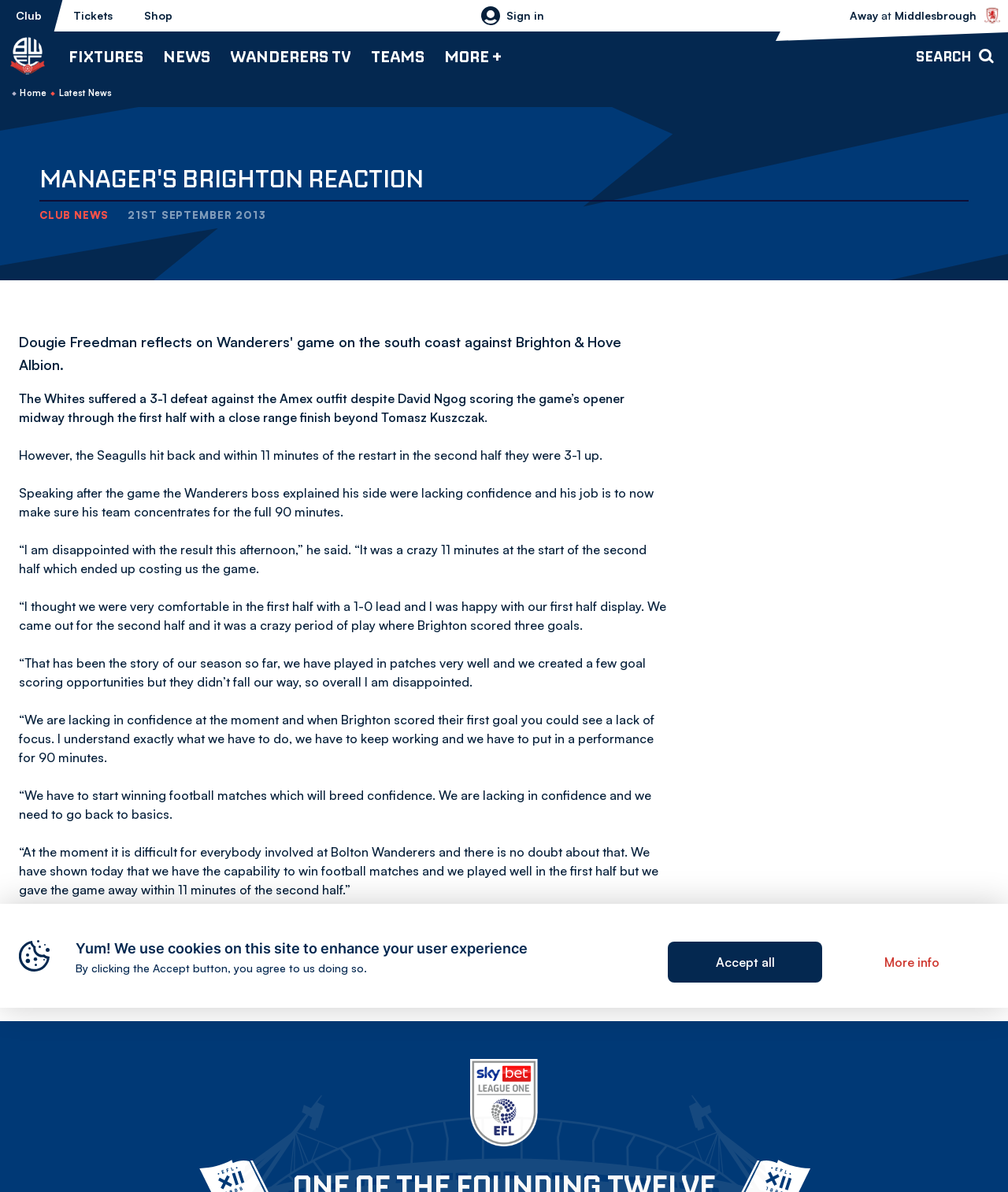From the webpage screenshot, predict the bounding box coordinates (top-left x, top-left y, bottom-right x, bottom-right y) for the UI element described here: Ts and Cs

[0.696, 0.167, 0.919, 0.185]